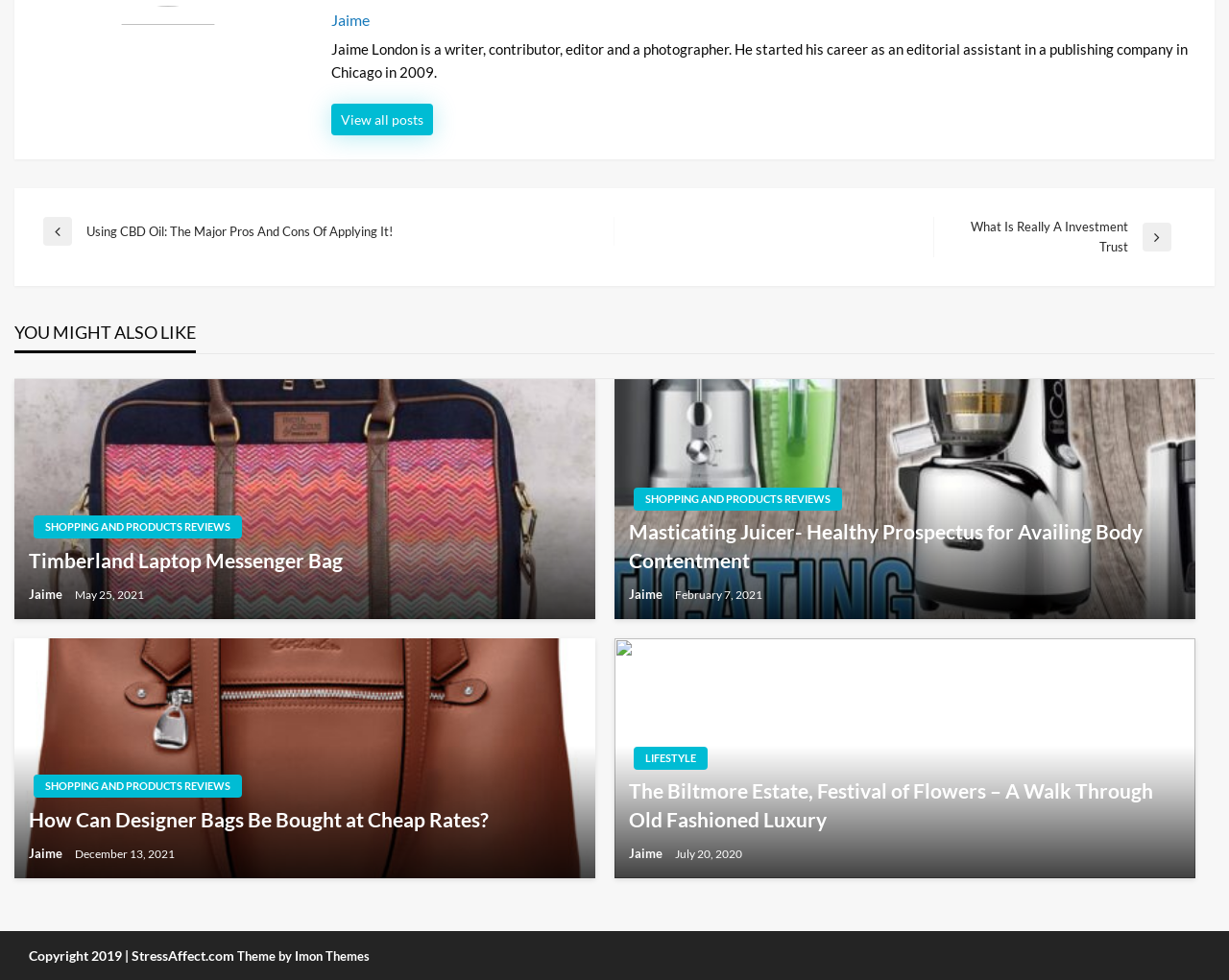Please specify the bounding box coordinates of the region to click in order to perform the following instruction: "Read the previous post".

[0.035, 0.221, 0.5, 0.251]